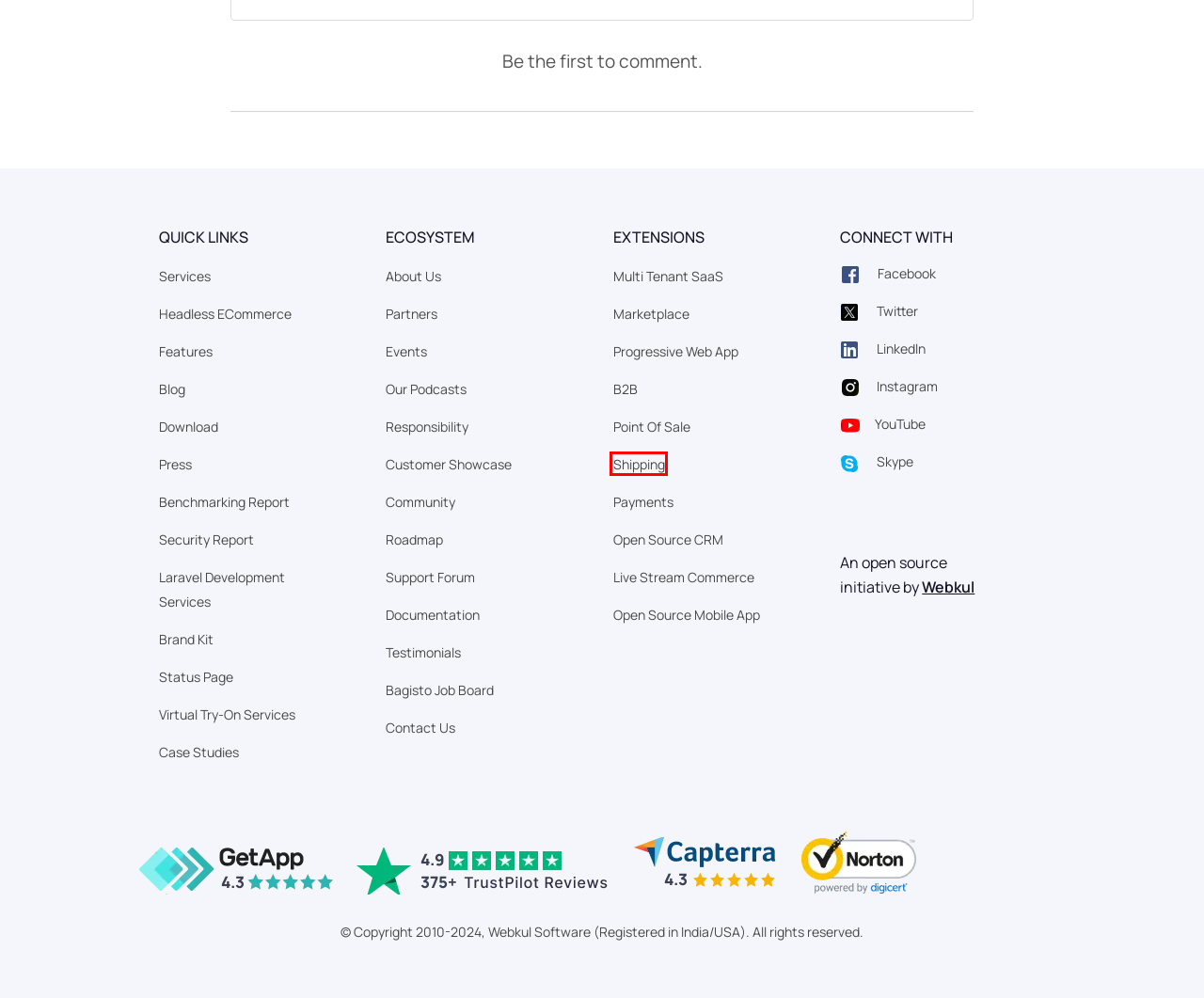Examine the screenshot of the webpage, which has a red bounding box around a UI element. Select the webpage description that best fits the new webpage after the element inside the red bounding box is clicked. Here are the choices:
A. Laravel eCommerce Extensions & Modules For Your Online Store - Bagisto
B. Partners - Bagisto
C. Laravel Development Services | Laravel Development | Webkul
D. About - Bagisto
E. Best B2B/B2C Online Marketplace Platform | Webkul
F. Podcast - Bagisto
G. Join conversation
H. Press - Bagisto

A